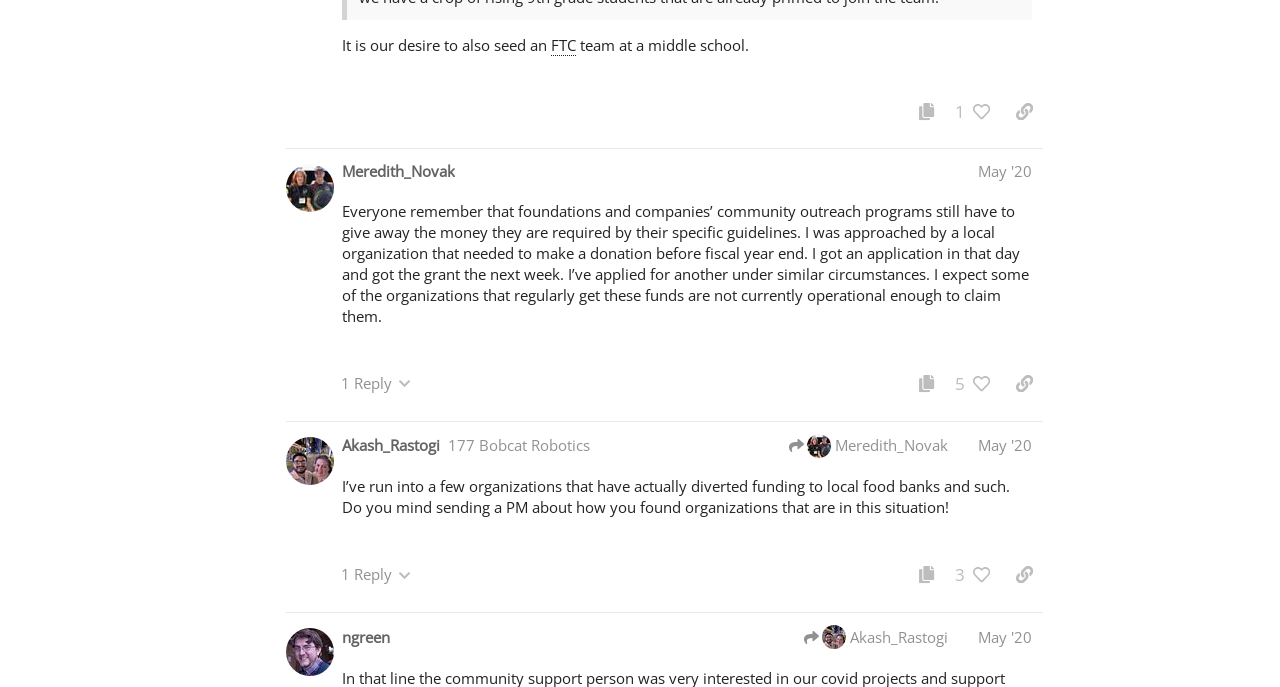What is the content of the static text above the 'copy the contents of this post' button in post #10?
Please provide a comprehensive and detailed answer to the question.

I found the content by looking at the static text above the 'copy the contents of this post' button in post #10. The text starts with 'Everyone remember that foundations...' and continues with a description of community outreach programs.